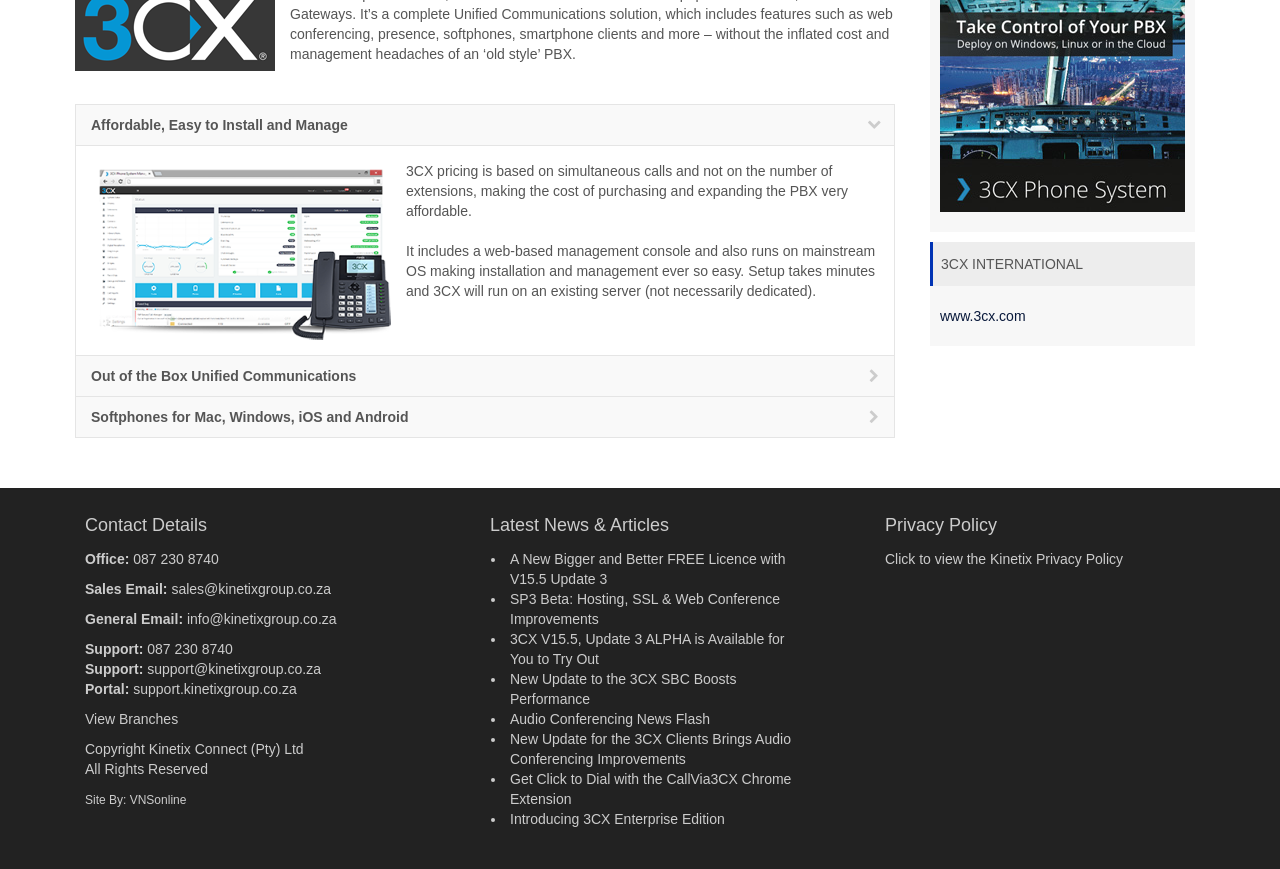Given the element description VNSonline, predict the bounding box coordinates for the UI element in the webpage screenshot. The format should be (top-left x, top-left y, bottom-right x, bottom-right y), and the values should be between 0 and 1.

[0.101, 0.912, 0.146, 0.928]